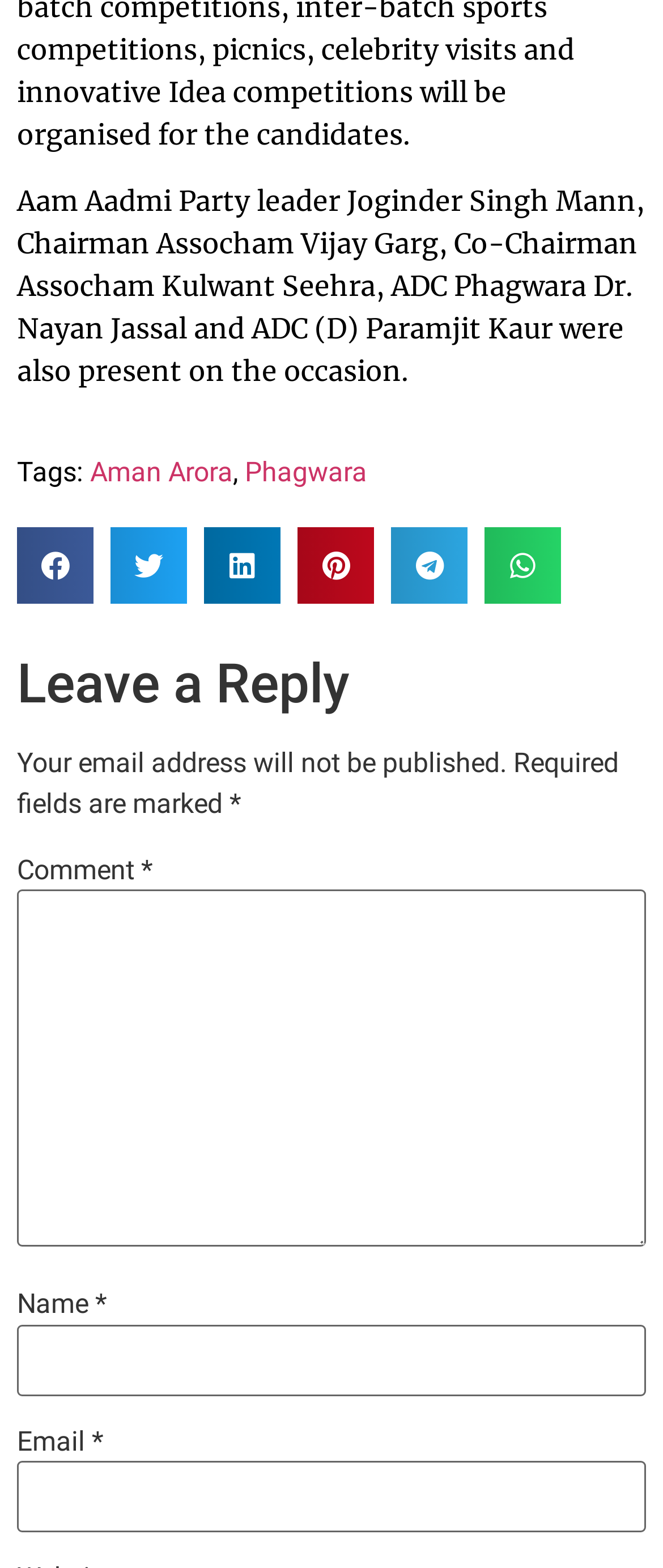What are the social media platforms available for sharing?
Refer to the screenshot and answer in one word or phrase.

Facebook, Twitter, LinkedIn, Pinterest, Telegram, WhatsApp